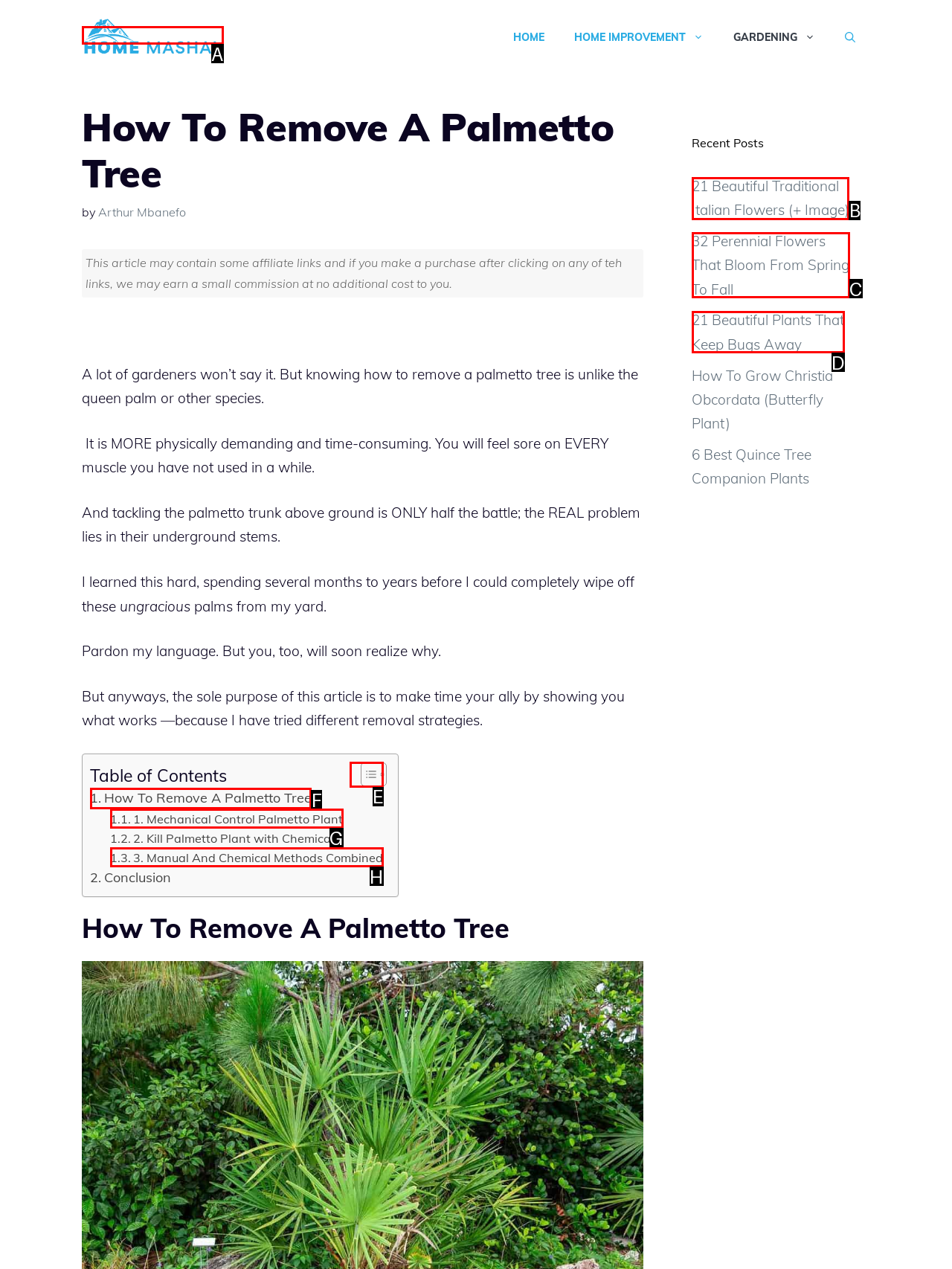Indicate the HTML element to be clicked to accomplish this task: View the recent post on 21 Beautiful Traditional Italian Flowers Respond using the letter of the correct option.

B